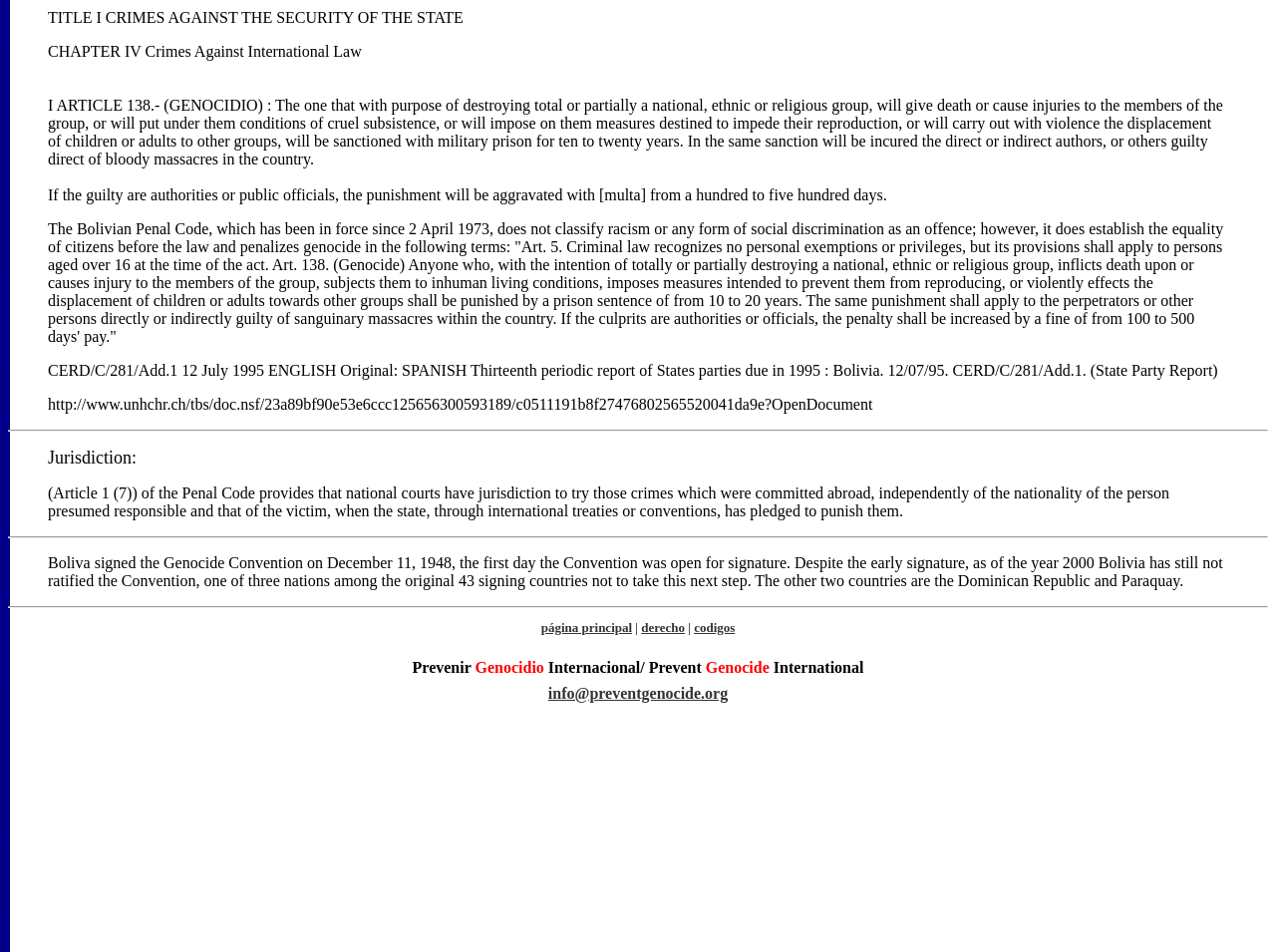Using the format (top-left x, top-left y, bottom-right x, bottom-right y), provide the bounding box coordinates for the described UI element. All values should be floating point numbers between 0 and 1: página principal

[0.424, 0.651, 0.495, 0.667]